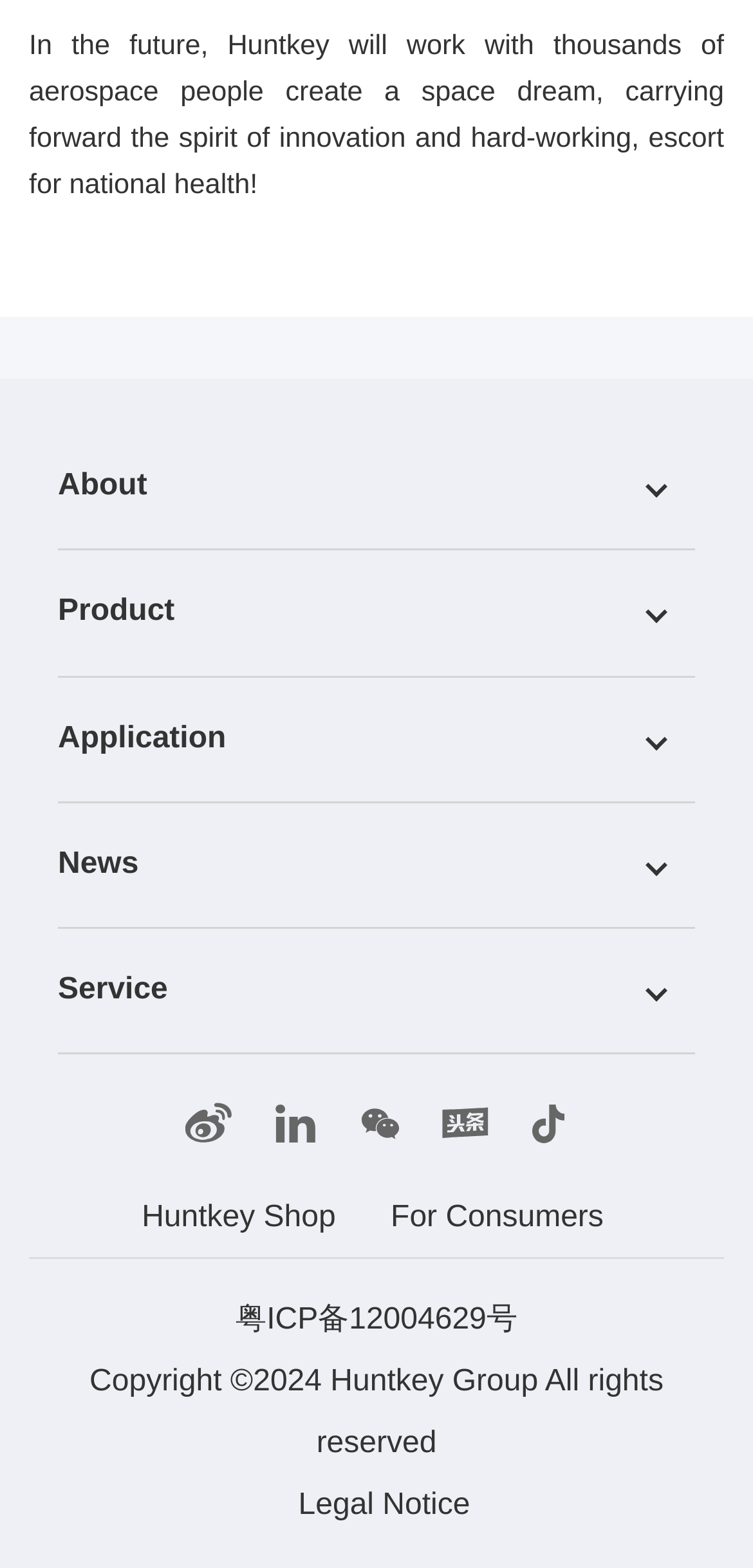What is the copyright year?
With the help of the image, please provide a detailed response to the question.

The copyright year is mentioned at the bottom of the webpage, which states 'Copyright ©2024 Huntkey Group All rights reserved'.